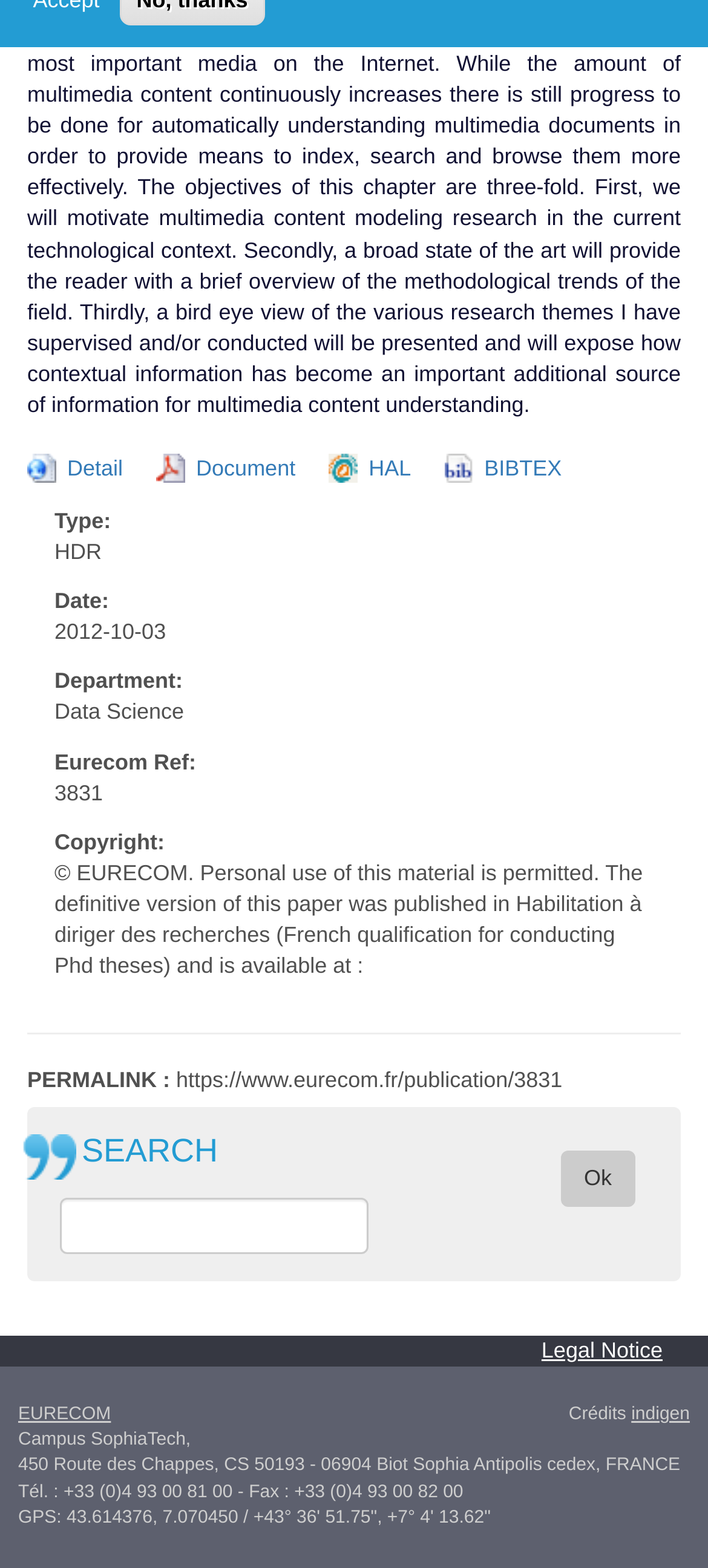Can you provide the bounding box coordinates for the element that should be clicked to implement the instruction: "visit the 'Legal Notice' page"?

[0.765, 0.853, 0.962, 0.869]